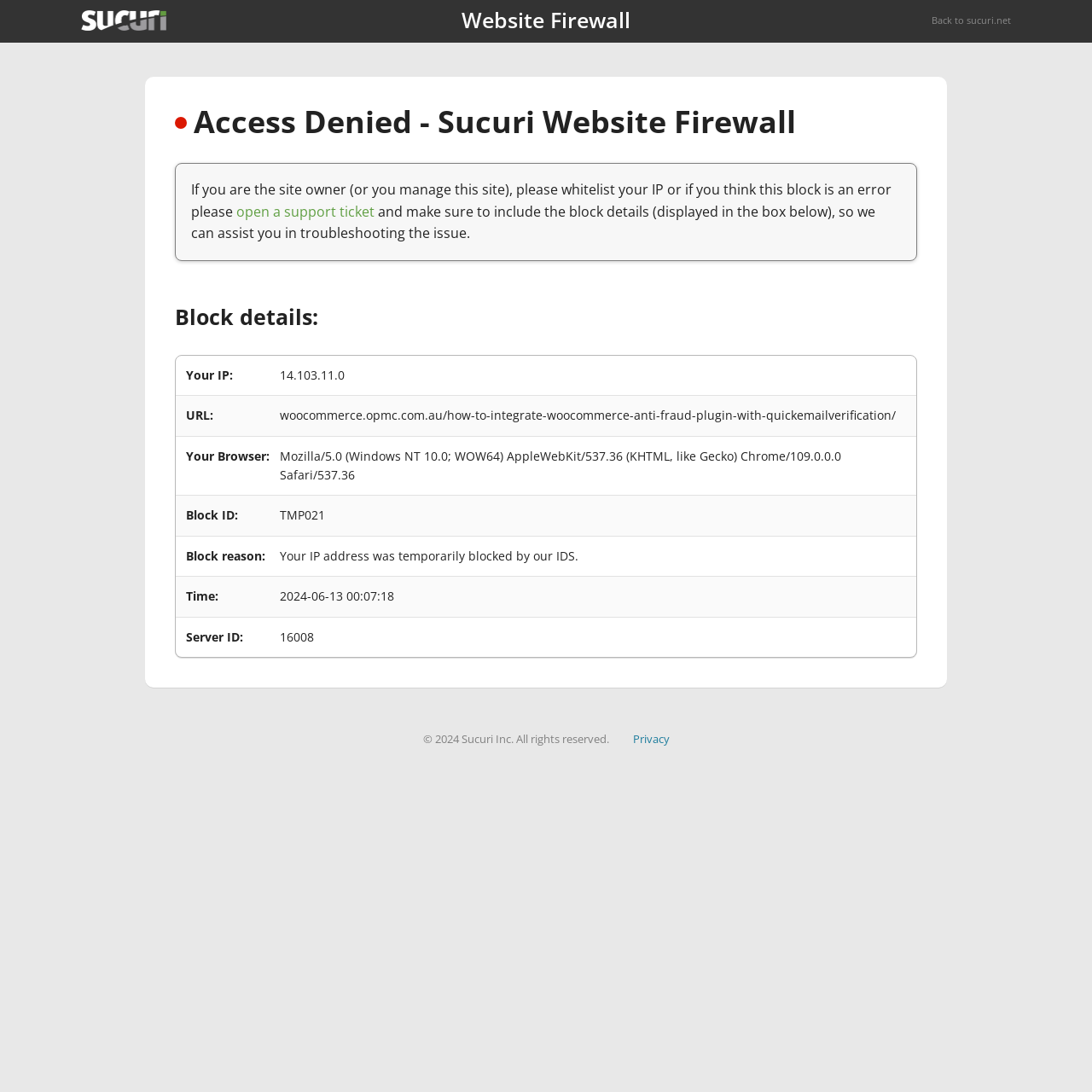Provide a one-word or brief phrase answer to the question:
What is the IP address that was temporarily blocked?

14.103.11.0